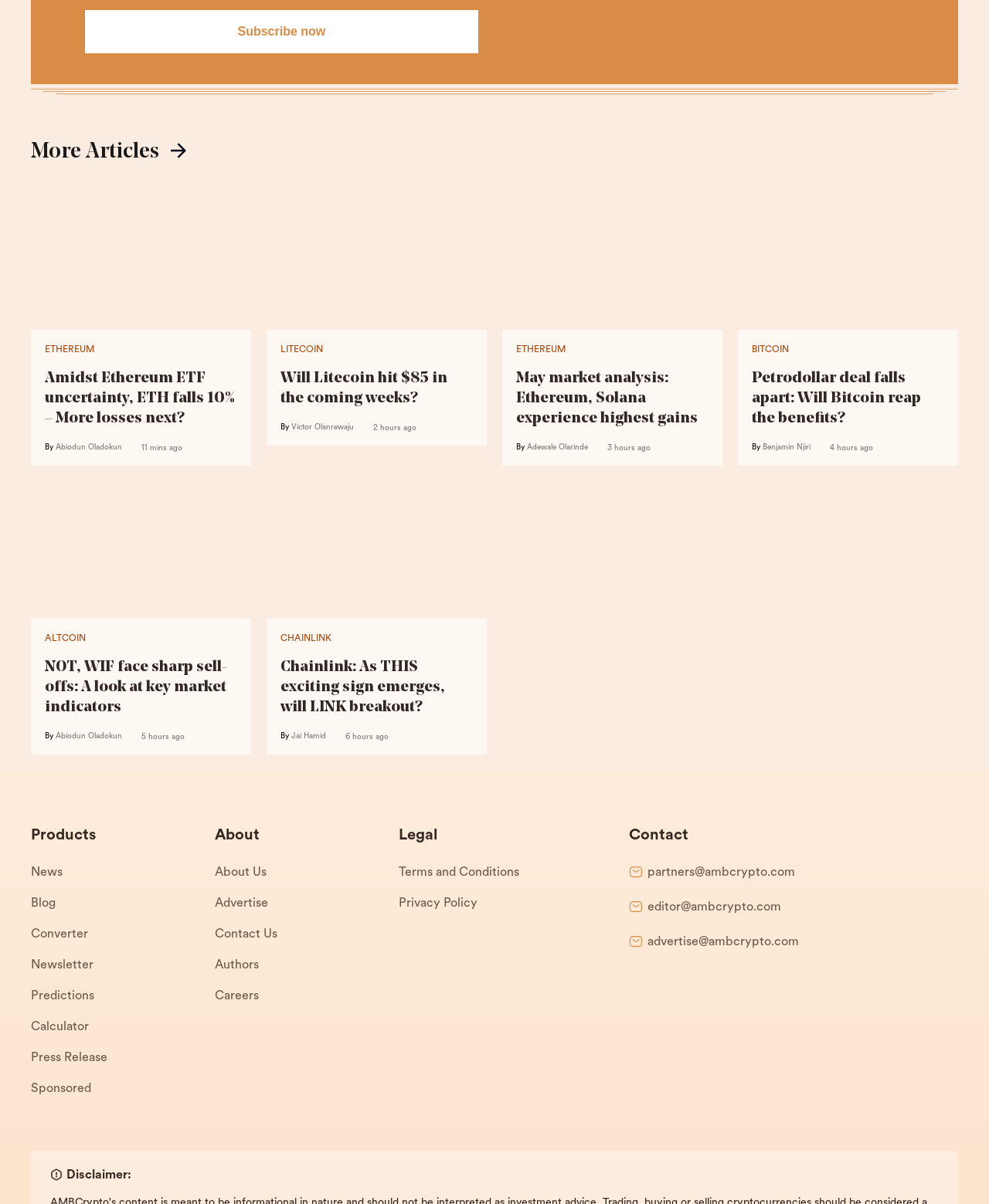What is the purpose of the 'Converter' link?
Please answer the question with as much detail as possible using the screenshot.

The 'Converter' link is likely a tool that allows users to convert one cryptocurrency to another, or to convert a cryptocurrency to a fiat currency.